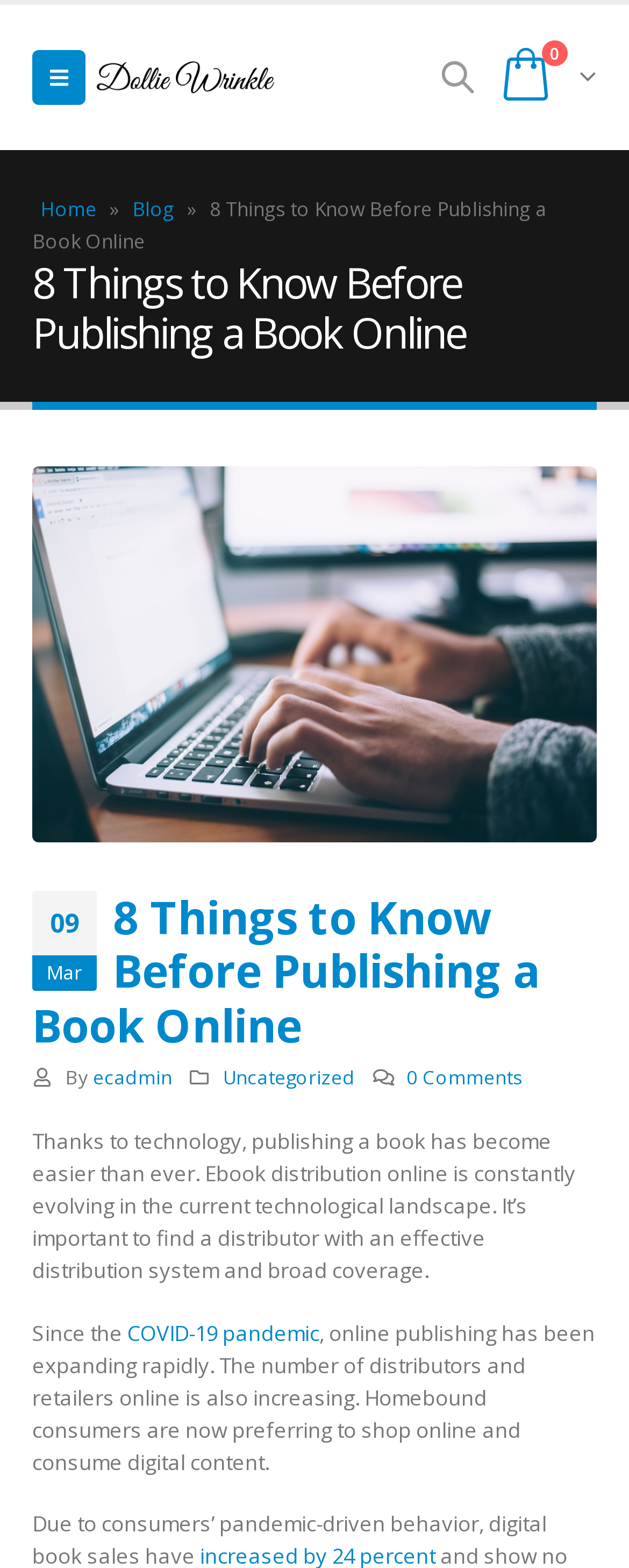Determine the bounding box coordinates for the region that must be clicked to execute the following instruction: "read about COVID-19 pandemic".

[0.203, 0.84, 0.508, 0.859]